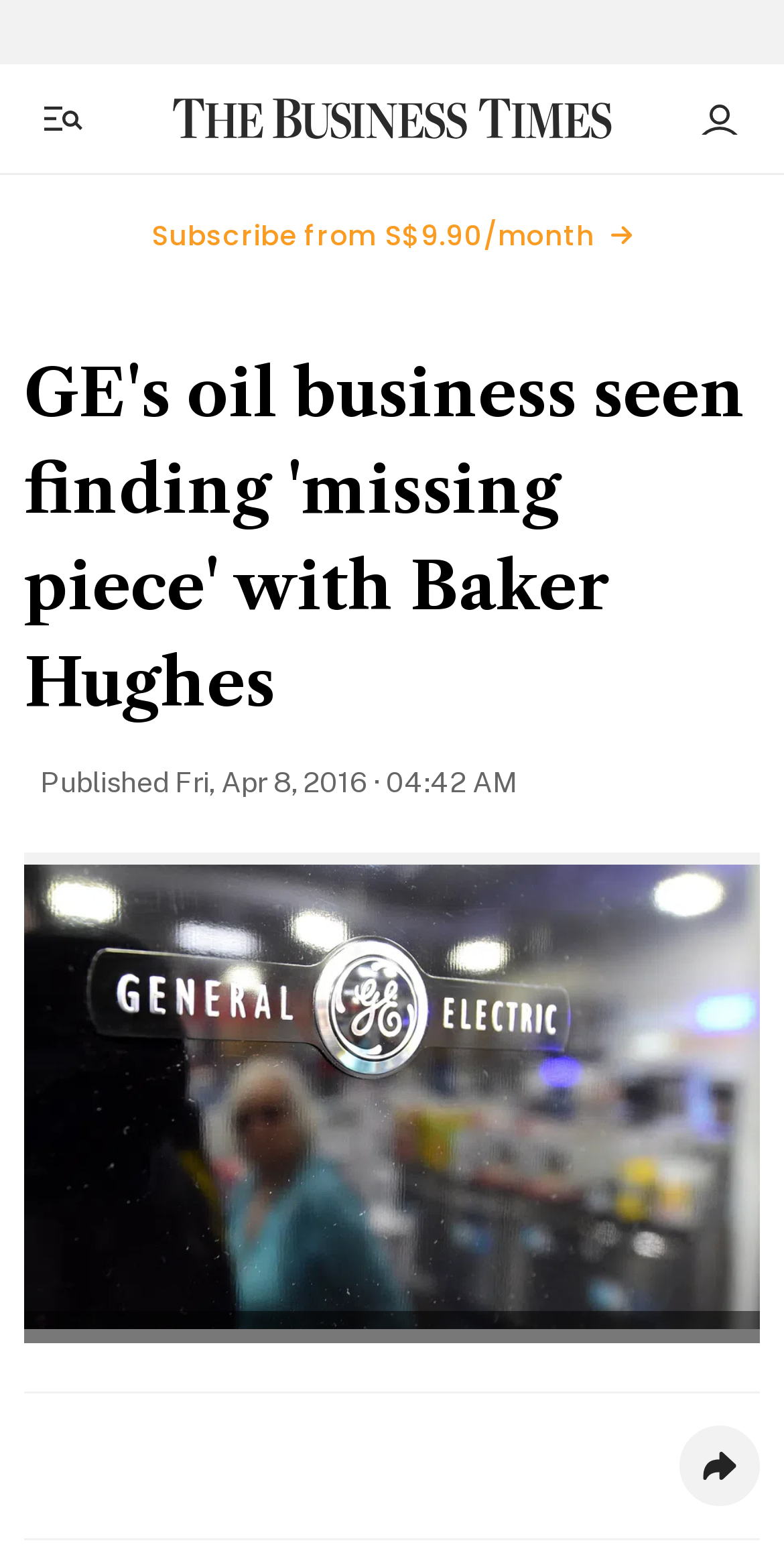Use a single word or phrase to answer the question:
What is the purpose of the button with the hamburger icon?

Toggle side menu